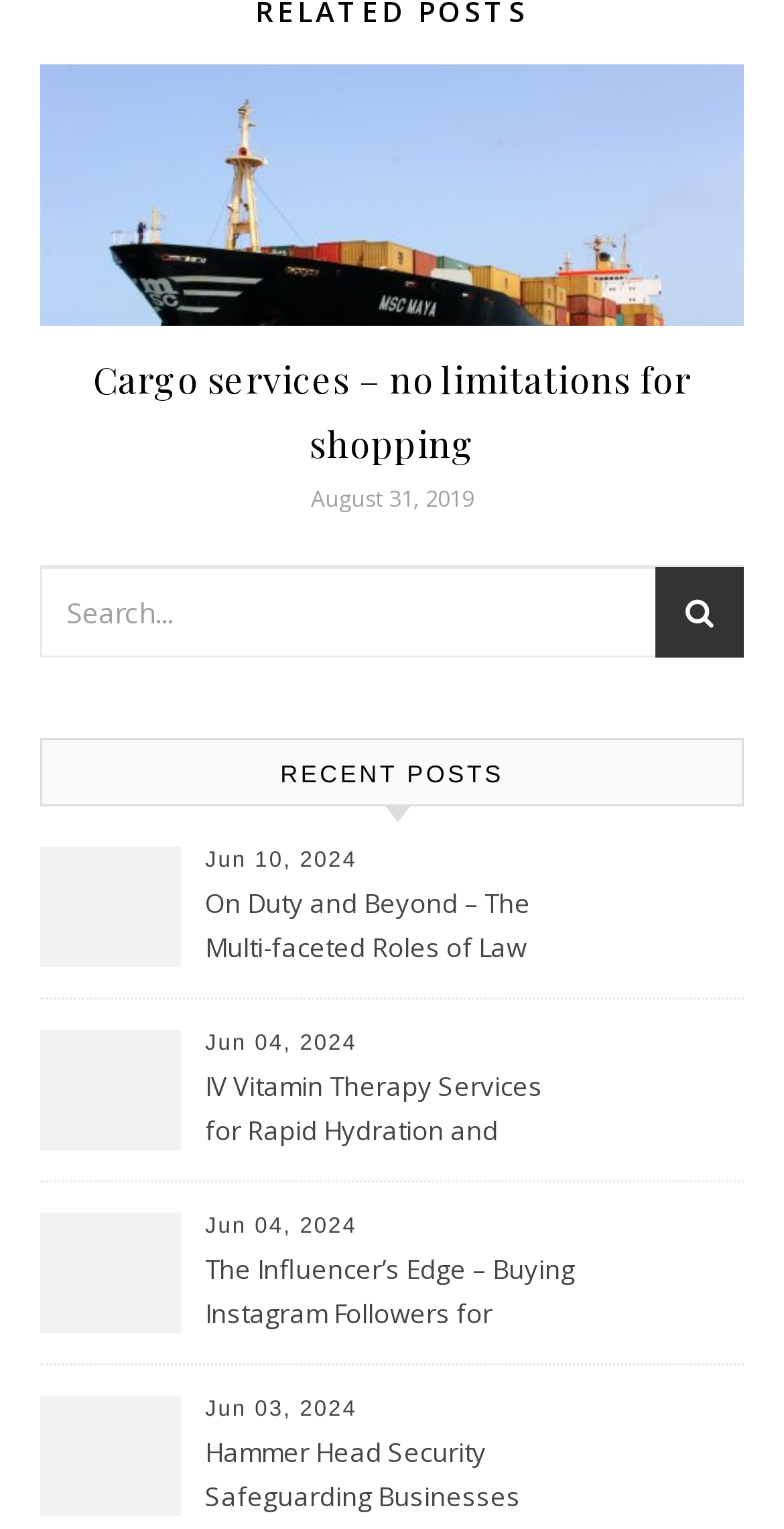Locate the bounding box coordinates of the region to be clicked to comply with the following instruction: "view On Duty and Beyond article". The coordinates must be four float numbers between 0 and 1, in the form [left, top, right, bottom].

[0.262, 0.576, 0.736, 0.637]